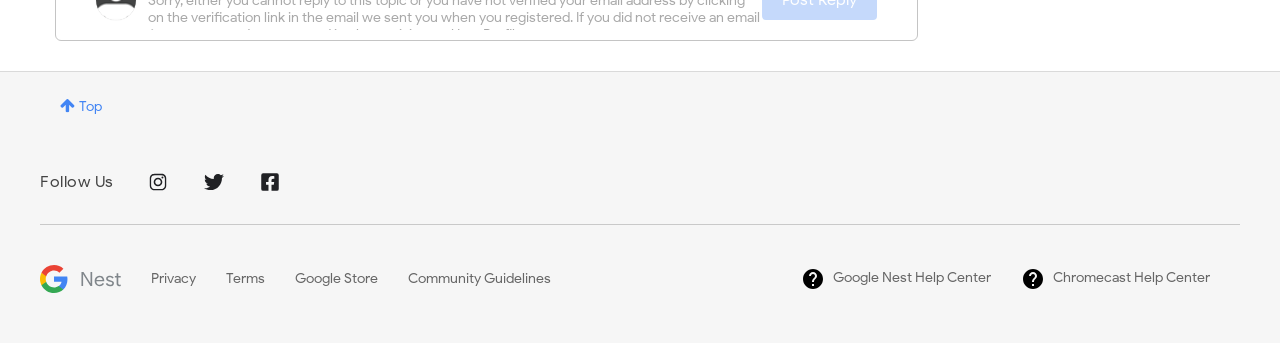Kindly determine the bounding box coordinates for the clickable area to achieve the given instruction: "Click the Top button".

[0.031, 0.21, 0.095, 0.407]